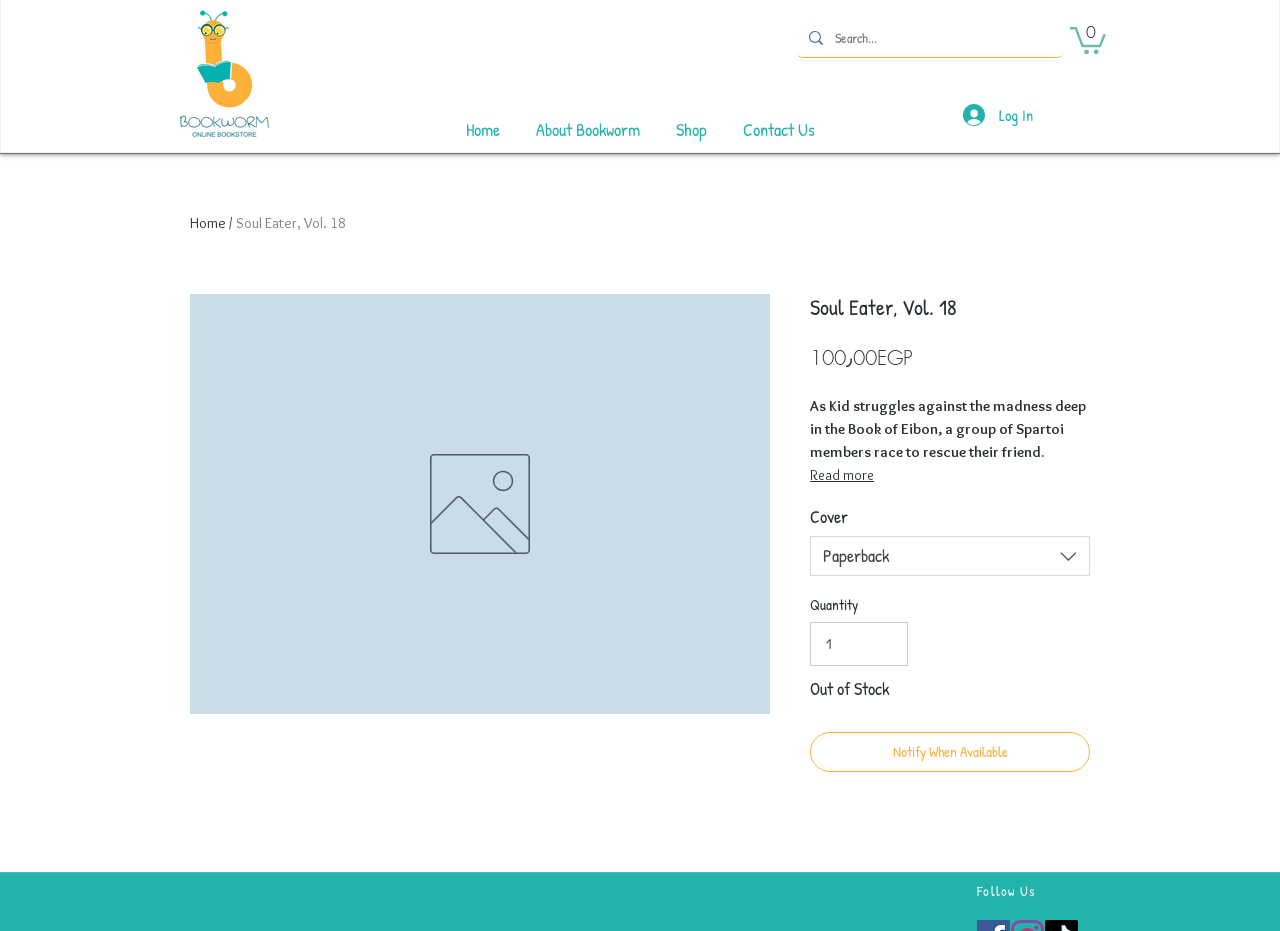Determine the coordinates of the bounding box for the clickable area needed to execute this instruction: "Search for a book".

[0.652, 0.019, 0.798, 0.061]